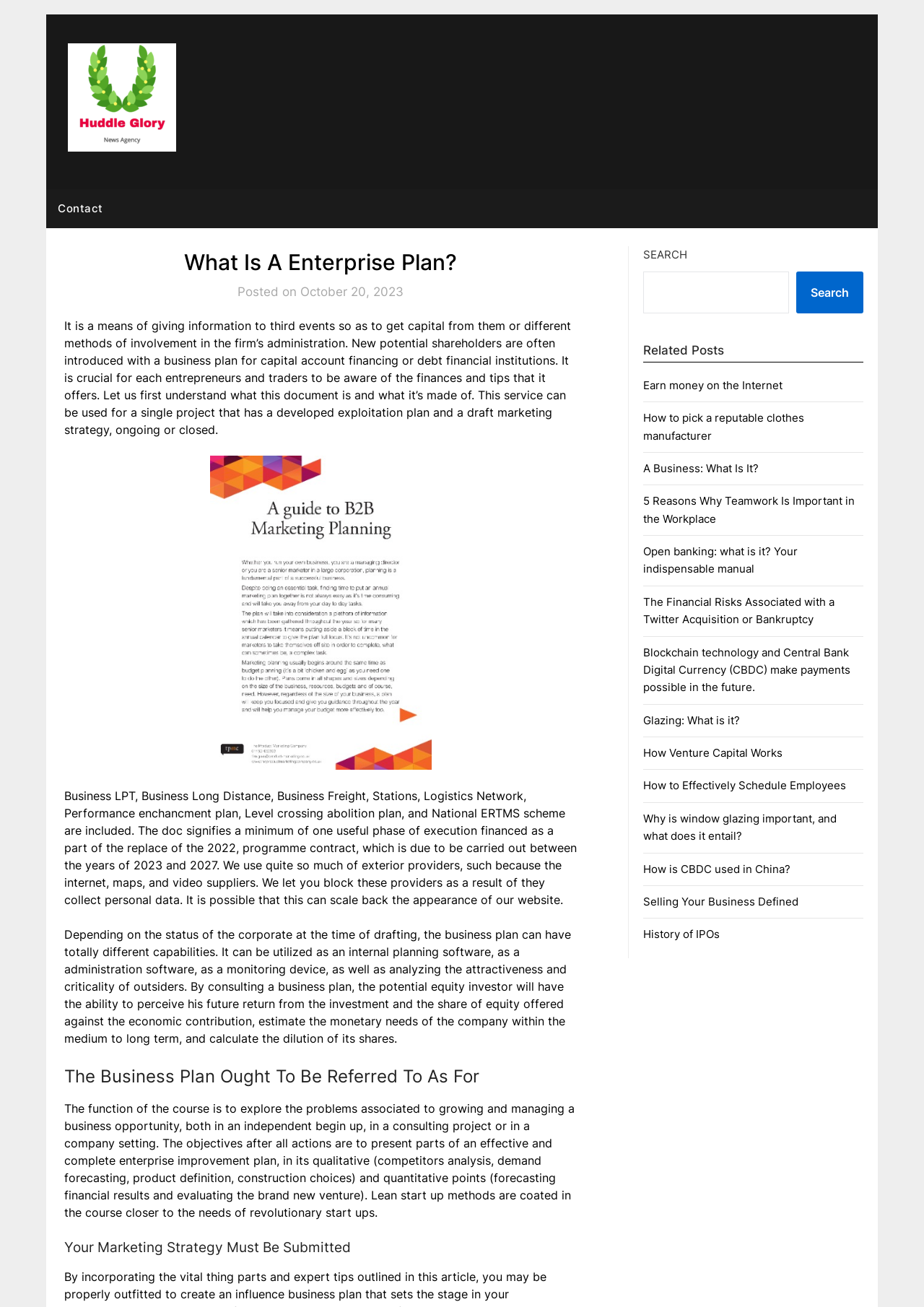Please find and report the bounding box coordinates of the element to click in order to perform the following action: "Search for something". The coordinates should be expressed as four float numbers between 0 and 1, in the format [left, top, right, bottom].

[0.696, 0.208, 0.854, 0.24]